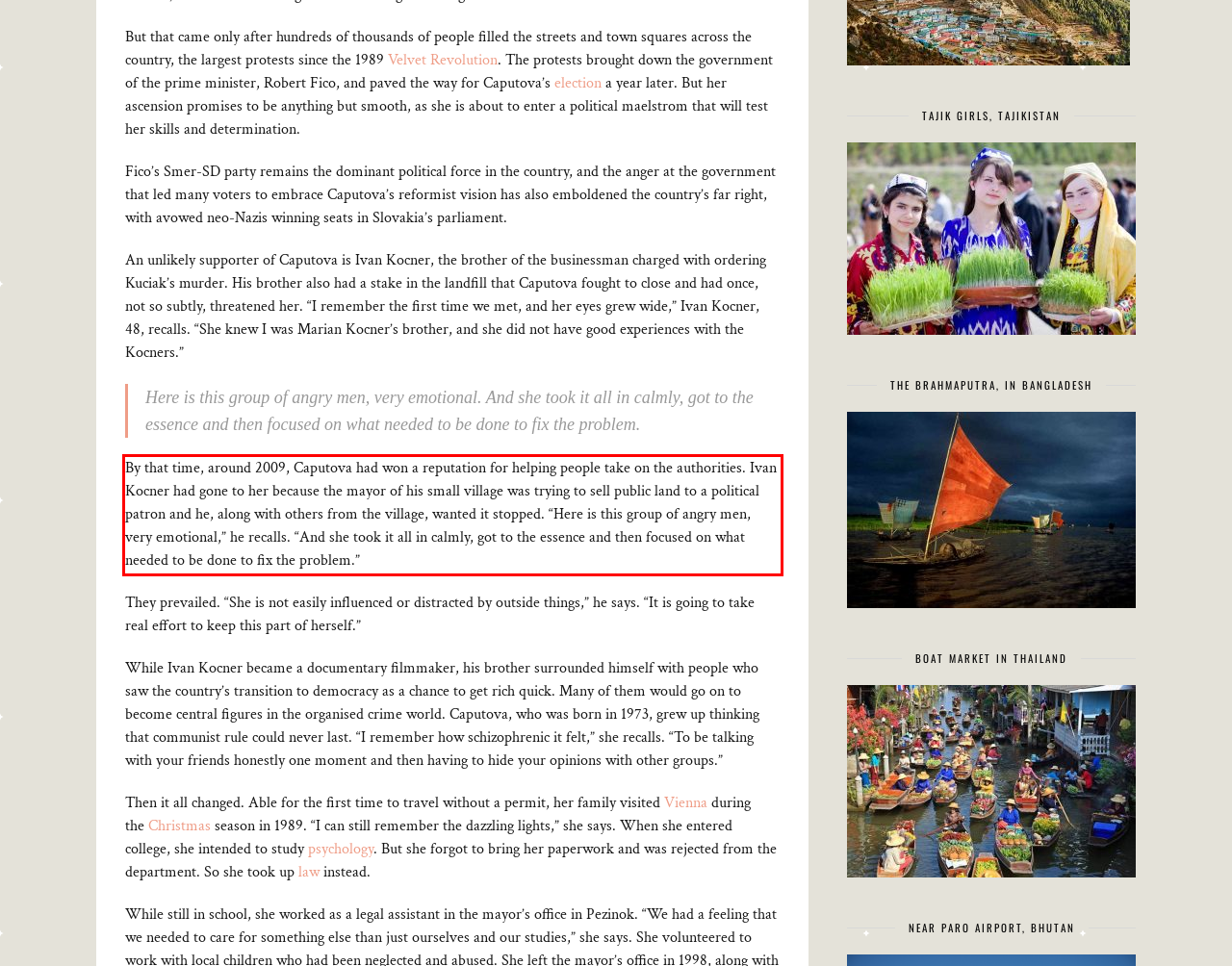Look at the screenshot of the webpage, locate the red rectangle bounding box, and generate the text content that it contains.

By that time, around 2009, Caputova had won a reputation for helping people take on the authorities. Ivan Kocner had gone to her because the mayor of his small village was trying to sell public land to a political patron and he, along with others from the village, wanted it stopped. “Here is this group of angry men, very emotional,” he recalls. “And she took it all in calmly, got to the essence and then focused on what needed to be done to fix the problem.”